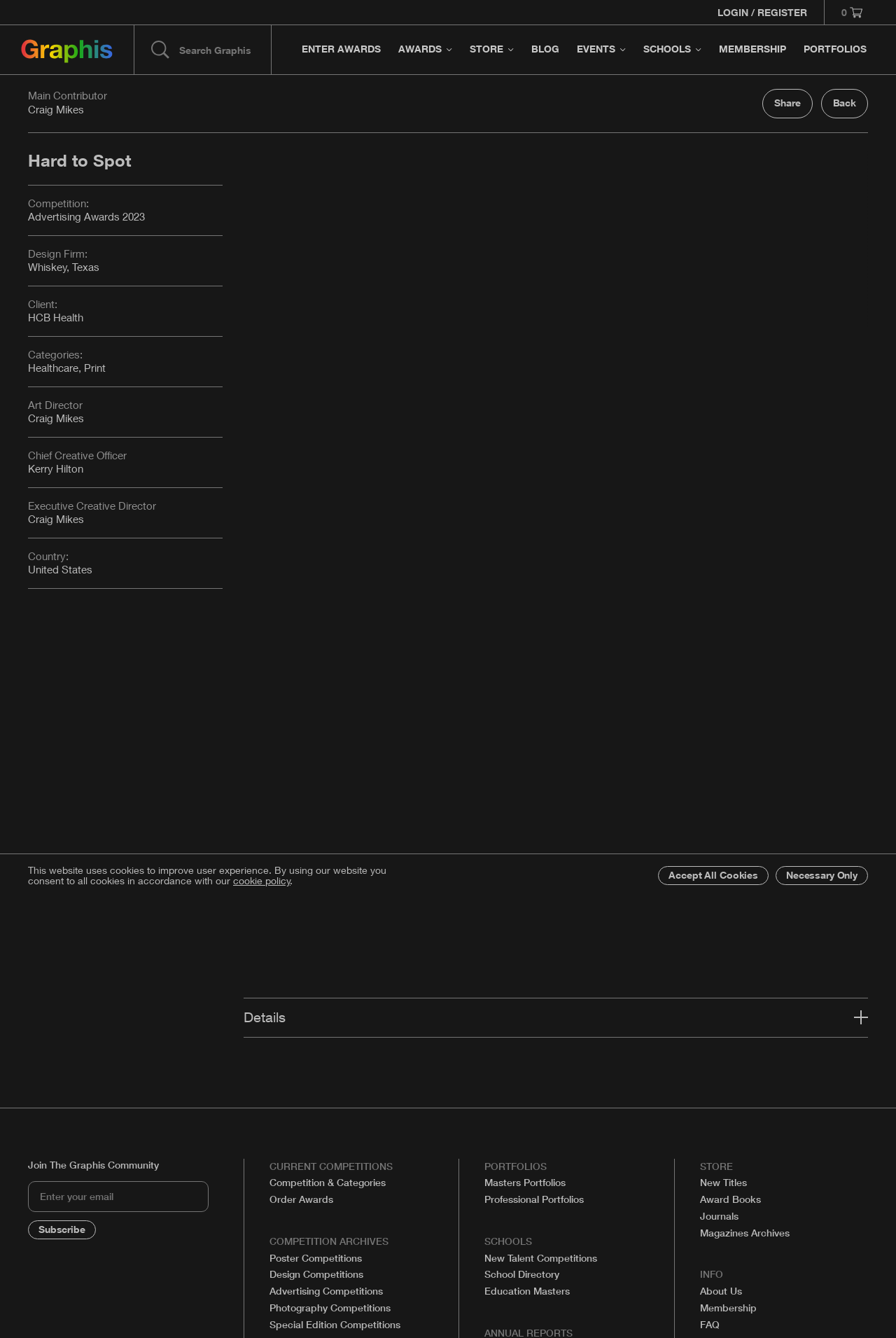Please locate the bounding box coordinates of the element that should be clicked to complete the given instruction: "Visit the store".

[0.514, 0.019, 0.583, 0.055]